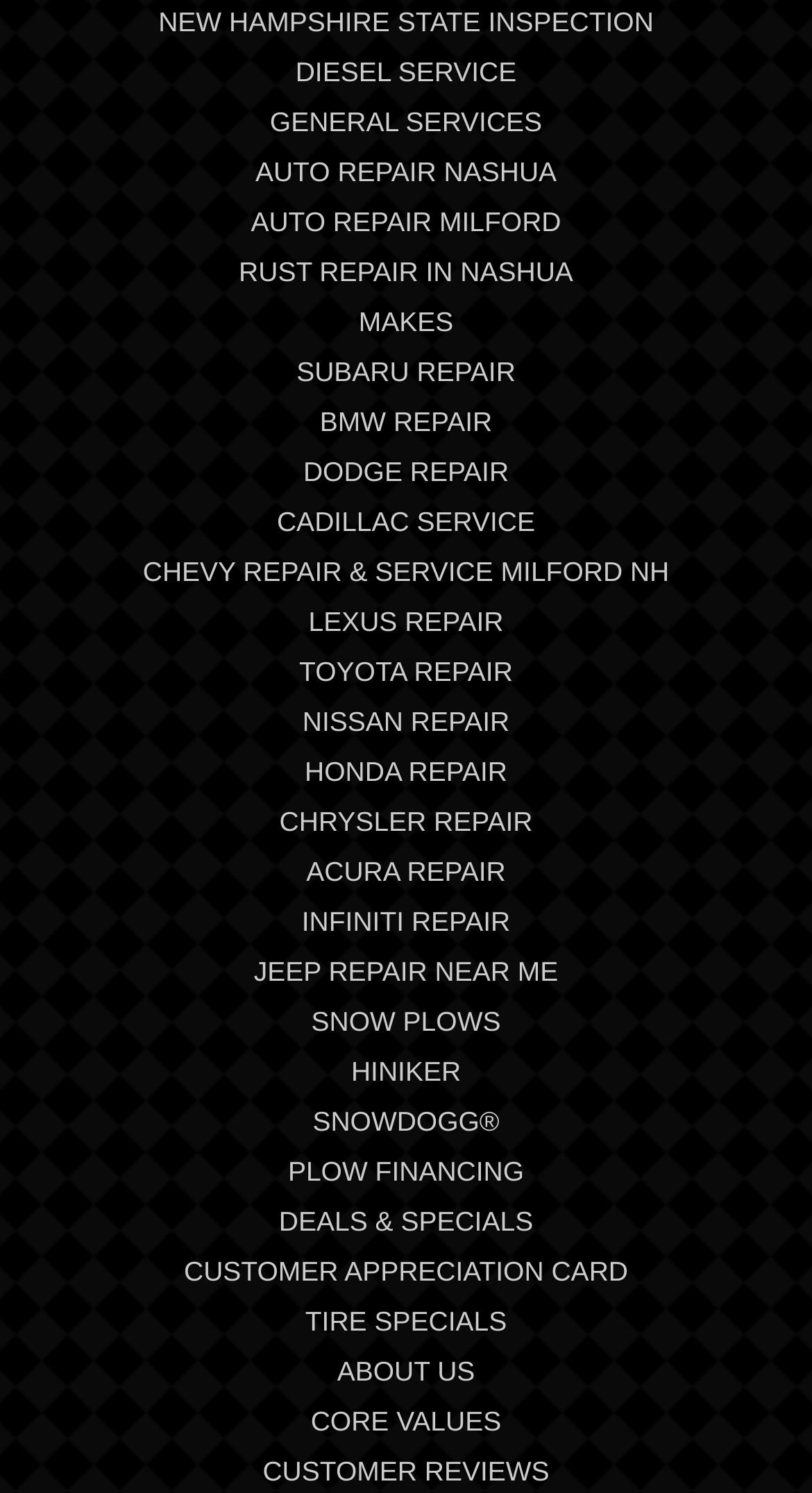Identify the bounding box coordinates for the UI element described as: "SnowDogg®".

[0.385, 0.741, 0.615, 0.762]